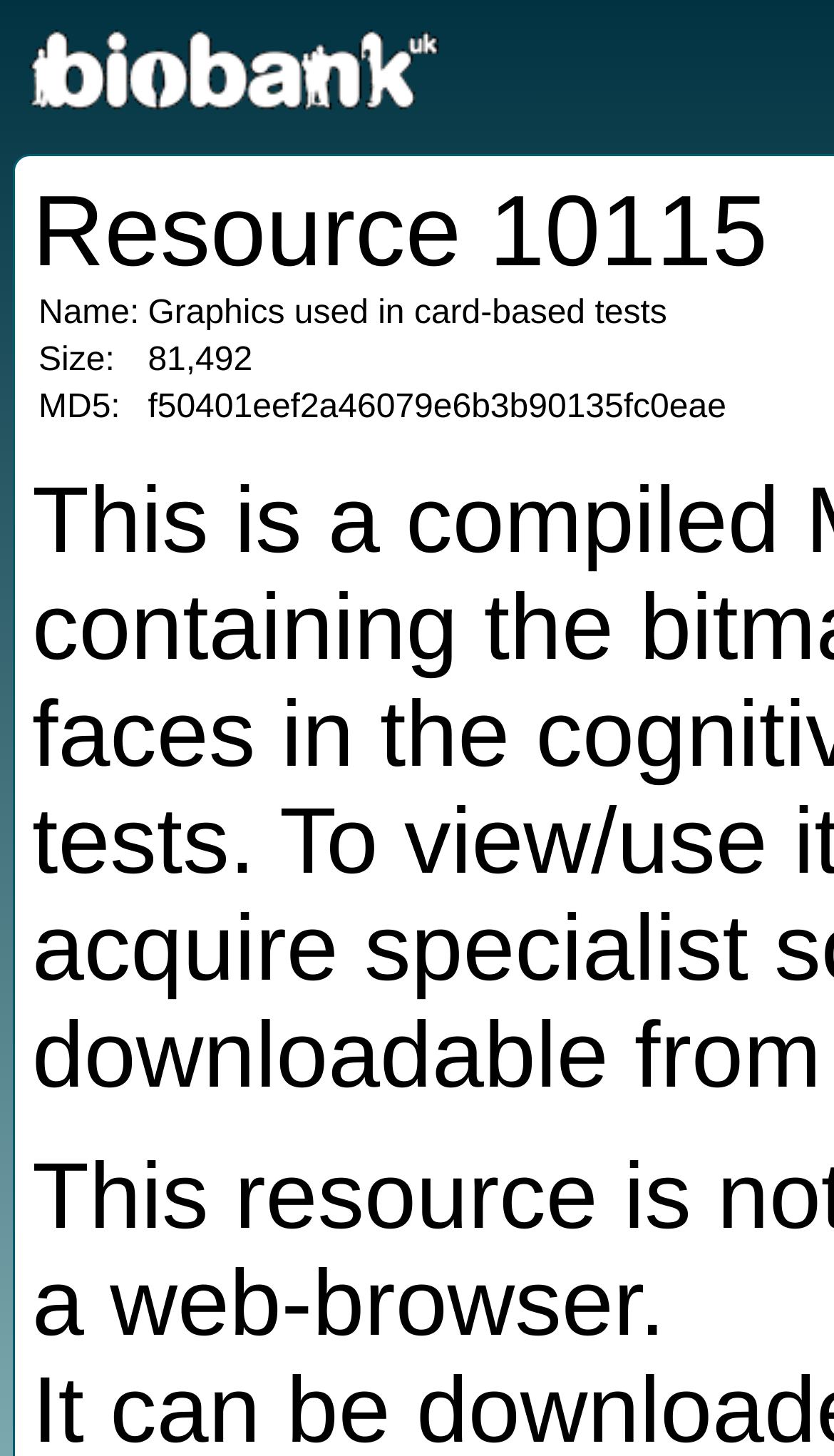What is the MD5 of the resource?
Can you provide an in-depth and detailed response to the question?

The MD5 of the resource can be found in the table layout, in the third row, second column, which contains the text 'f50401eef2a46079e6b3b90135fc0eae'.